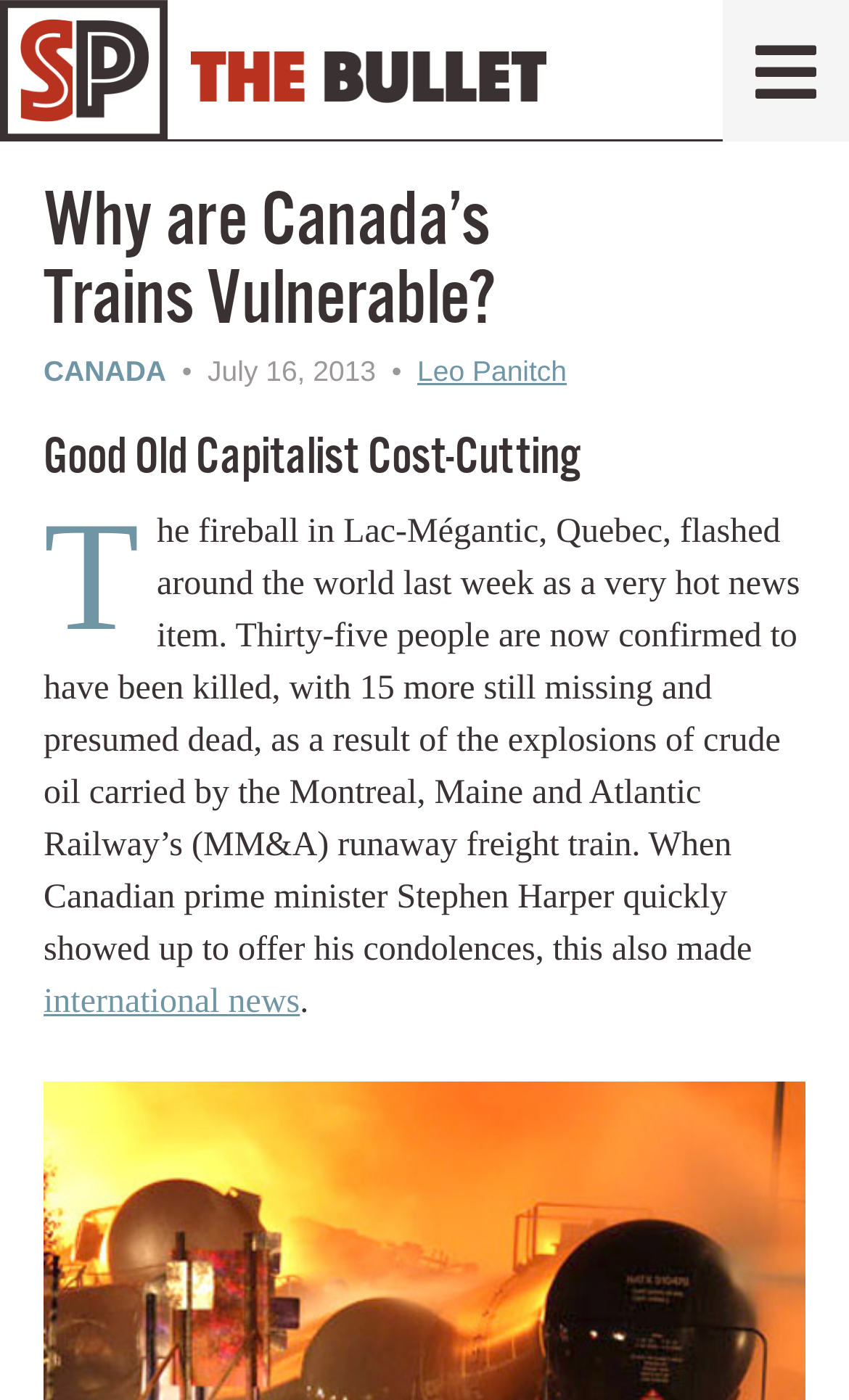How many people are confirmed to have been killed?
Using the image as a reference, answer with just one word or a short phrase.

35